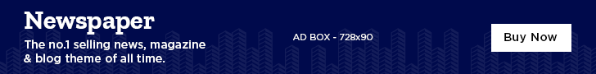Elaborate on the image with a comprehensive description.

This image features an advertisement promoting the "Newspaper" theme, which is described as the top-selling design for news, magazine, and blog websites. Dominated by a rich navy blue background, the ad prominently displays the title "Newspaper" in bold white letters, emphasizing its popularity and effectiveness for web publishing. Below the title, a tagline highlights its status as the "no.1 selling news, magazine & blog theme of all time." In the top right corner, the call-to-action button "Buy Now" encourages viewers to purchase the theme, making it a compelling choice for those looking to enhance their online presence. This banner ad visually stands out and effectively communicates its message to potential customers.